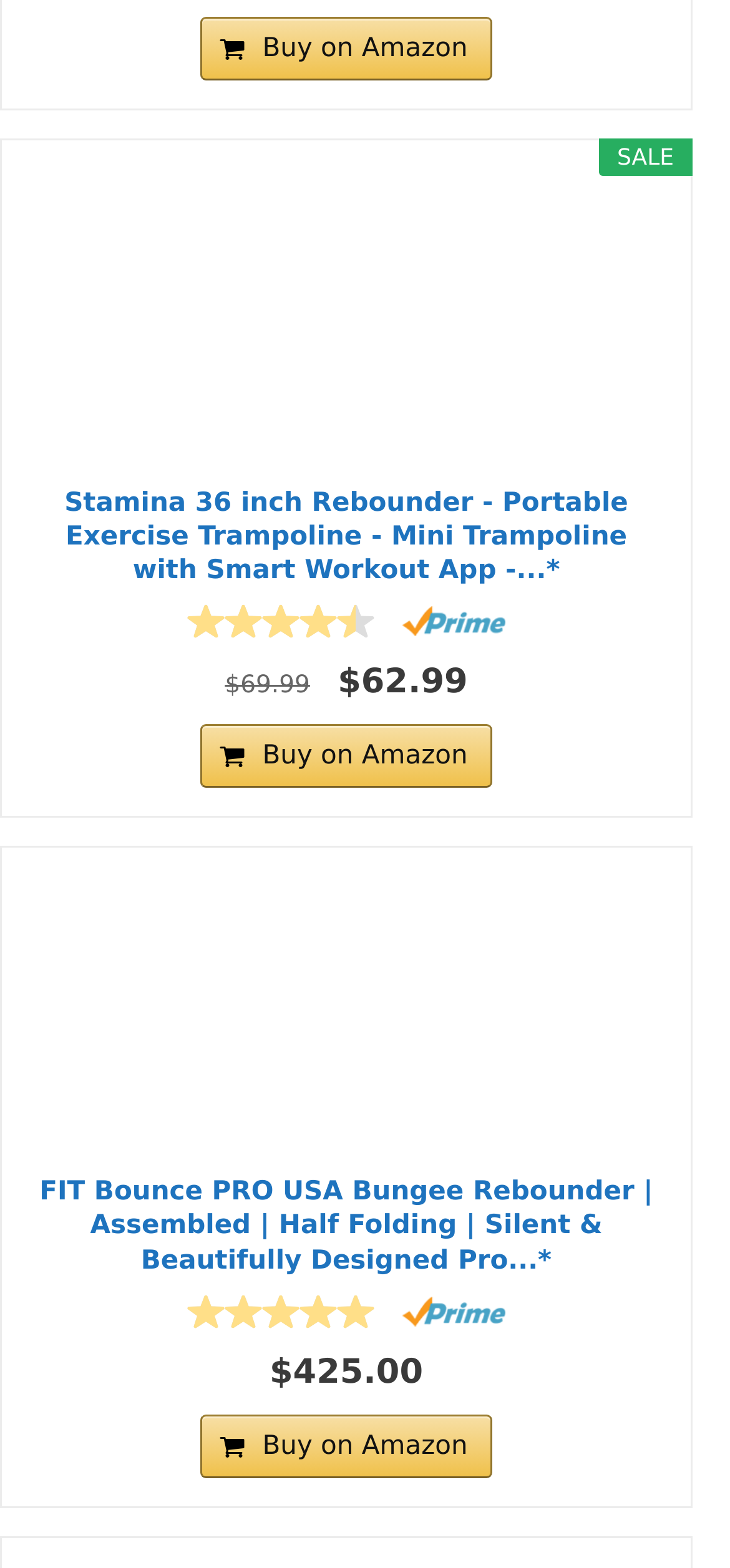Specify the bounding box coordinates of the area to click in order to execute this command: 'View the Merchandise Melodies image'. The coordinates should consist of four float numbers ranging from 0 to 1, and should be formatted as [left, top, right, bottom].

None